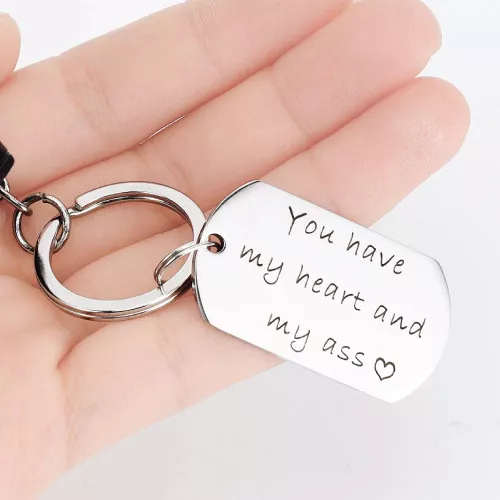What is the tone of the inscription on the keychain?
Refer to the image and give a detailed answer to the question.

The caption describes the inscription as 'playful' and notes that it adds a 'touch of humor' to the gift, indicating that the tone is lighthearted and humorous.